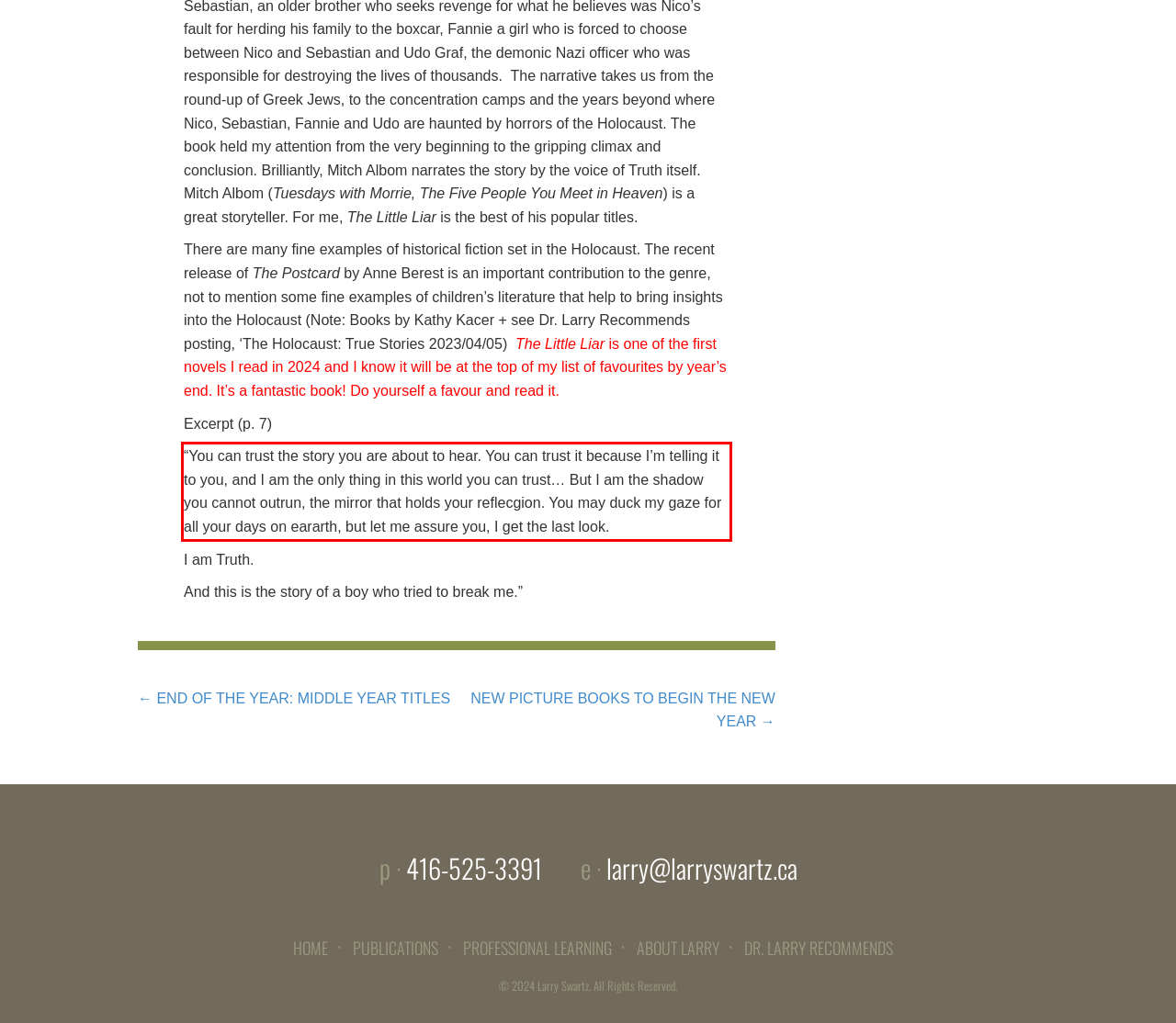Please identify and extract the text from the UI element that is surrounded by a red bounding box in the provided webpage screenshot.

“You can trust the story you are about to hear. You can trust it because I’m telling it to you, and I am the only thing in this world you can trust… But I am the shadow you cannot outrun, the mirror that holds your reflecgion. You may duck my gaze for all your days on eararth, but let me assure you, I get the last look.